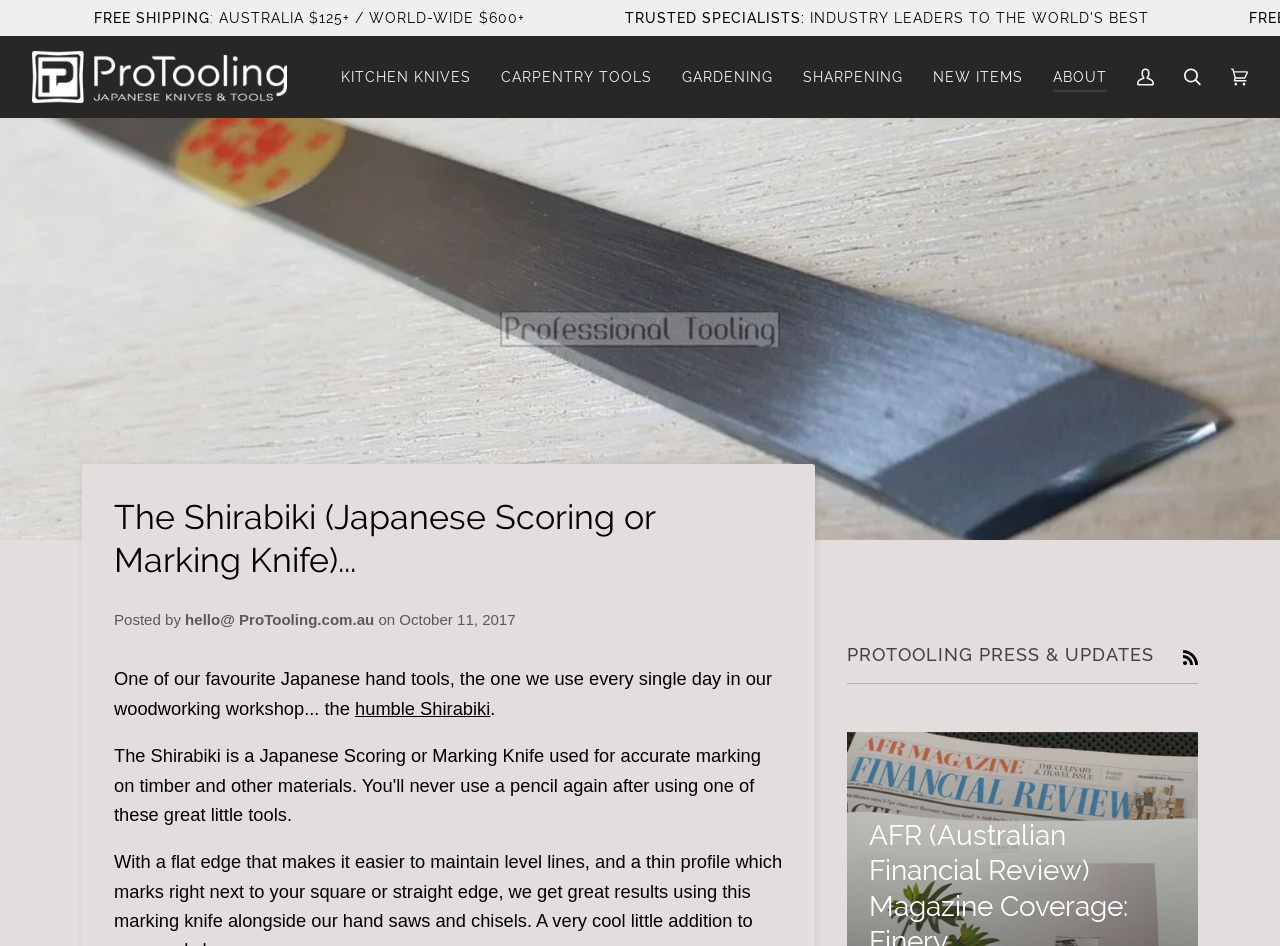Determine the bounding box coordinates of the clickable area required to perform the following instruction: "Go to KITCHEN KNIVES". The coordinates should be represented as four float numbers between 0 and 1: [left, top, right, bottom].

[0.255, 0.038, 0.38, 0.125]